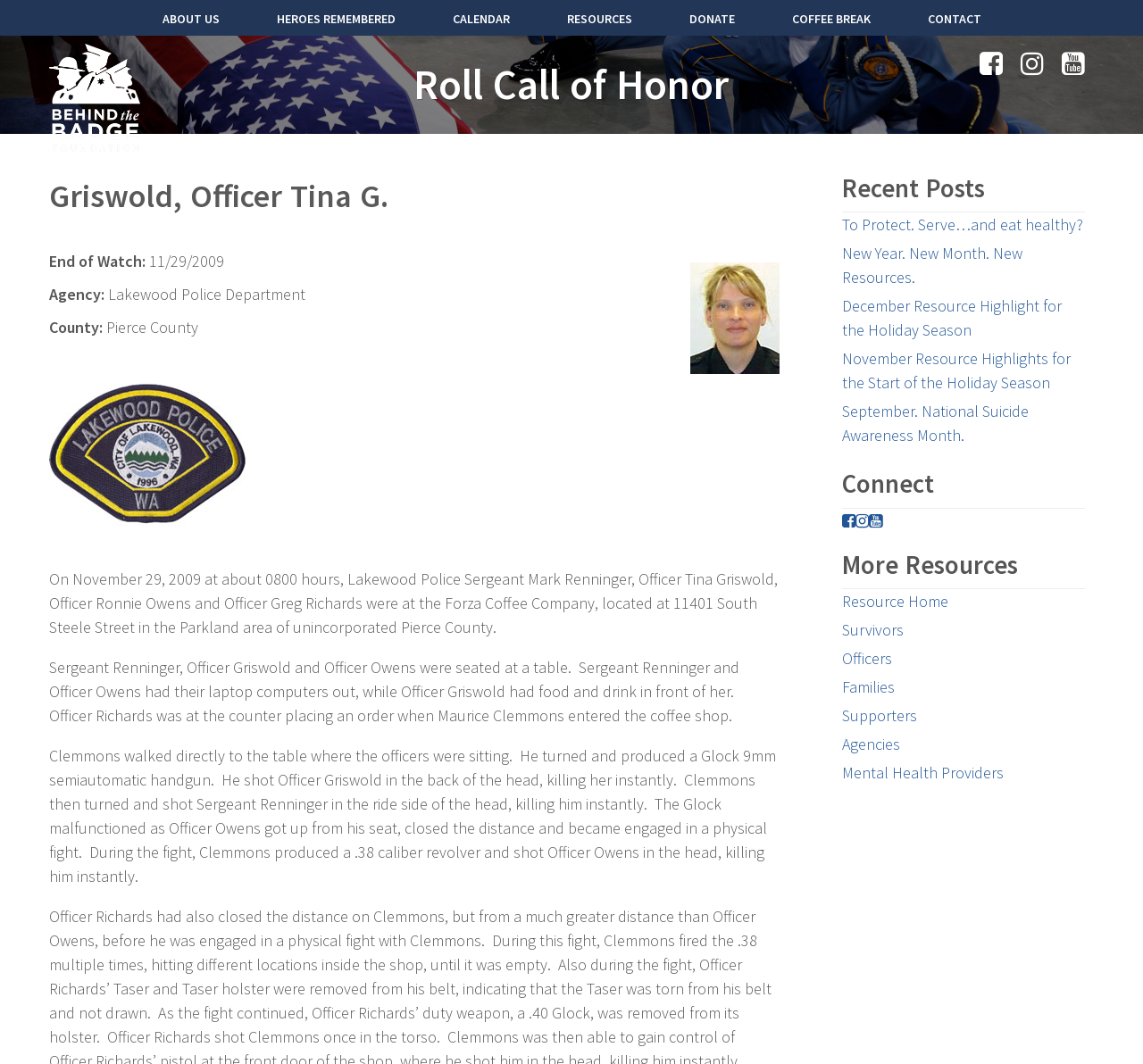What is the location of the Forza Coffee Company?
Using the image as a reference, deliver a detailed and thorough answer to the question.

According to the webpage content, specifically the StaticText 'On November 29, 2009 at about 0800 hours, Lakewood Police Sergeant Mark Renninger, Officer Tina Griswold, Officer Ronnie Owens and Officer Greg Richards were at the Forza Coffee Company, located at 11401 South Steele Street in the Parkland area of unincorporated Pierce County.', the location of the Forza Coffee Company is 11401 South Steele Street.